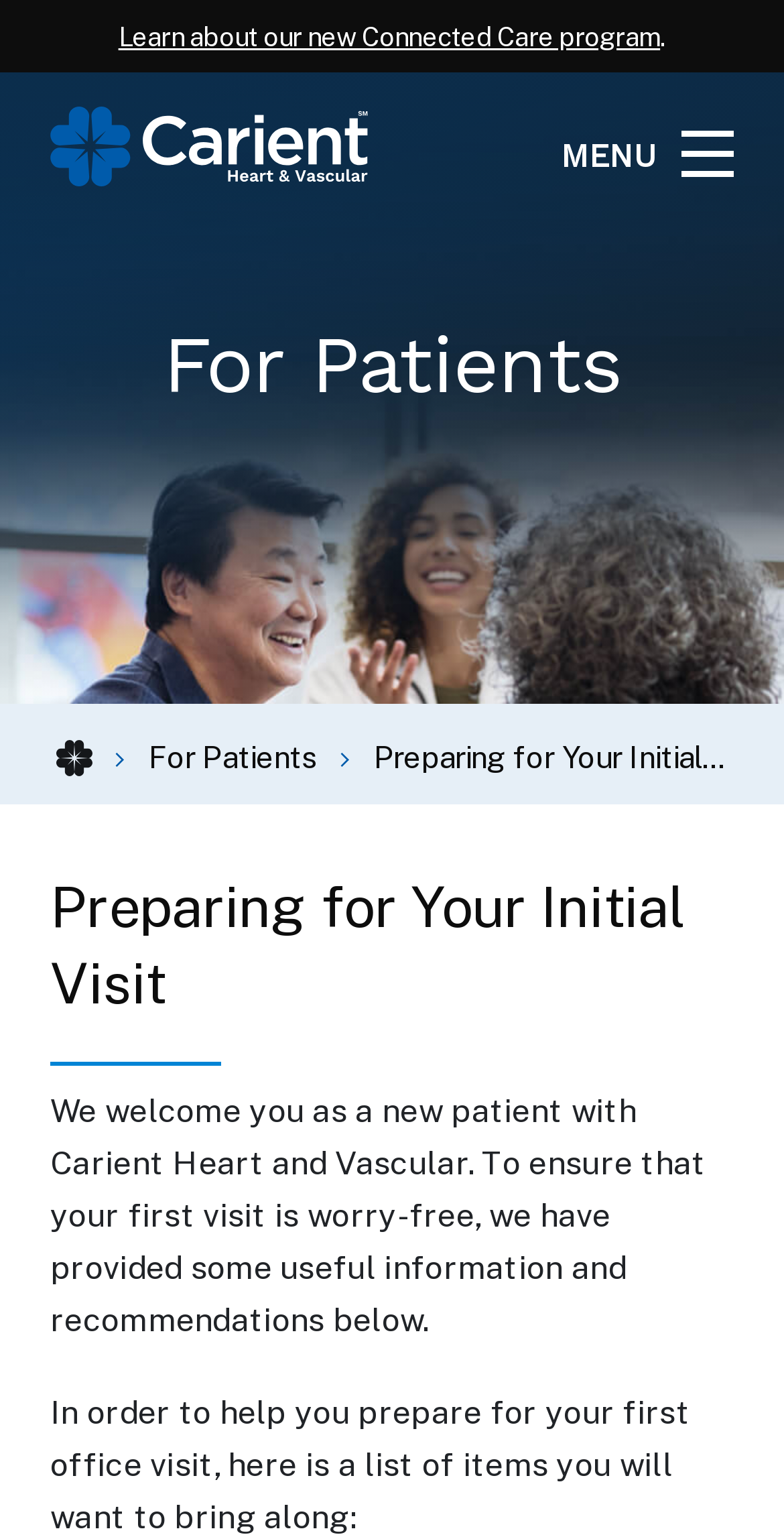Please answer the following question using a single word or phrase: 
What is the name of the healthcare provider?

Carient Heart & Vascular